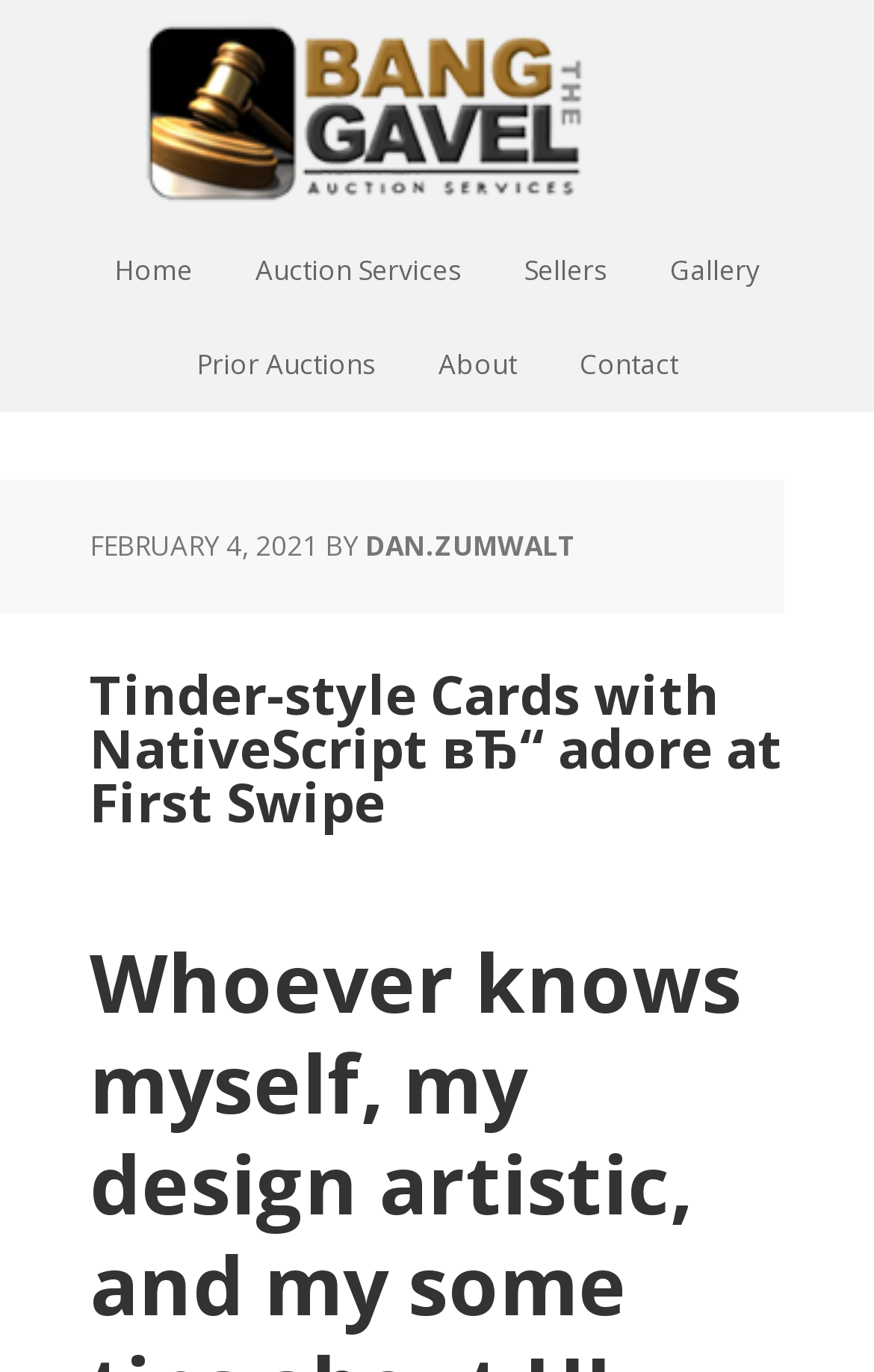Please indicate the bounding box coordinates for the clickable area to complete the following task: "click Bang The Gavel". The coordinates should be specified as four float numbers between 0 and 1, i.e., [left, top, right, bottom].

[0.167, 0.0, 0.833, 0.163]